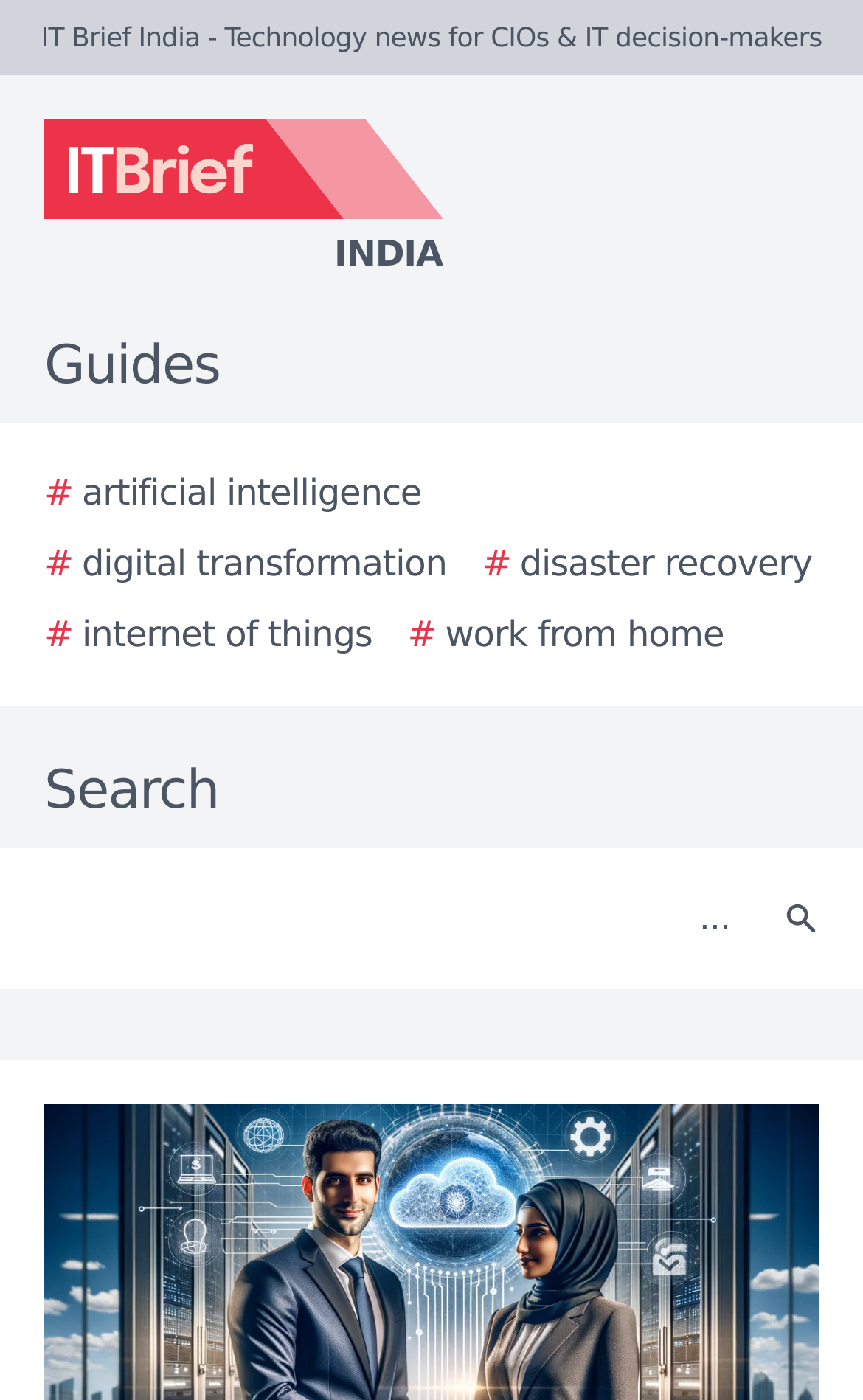Identify the coordinates of the bounding box for the element described below: "aria-label="Search" name="search" placeholder="..."". Return the coordinates as four float numbers between 0 and 1: [left, top, right, bottom].

[0.021, 0.618, 0.877, 0.694]